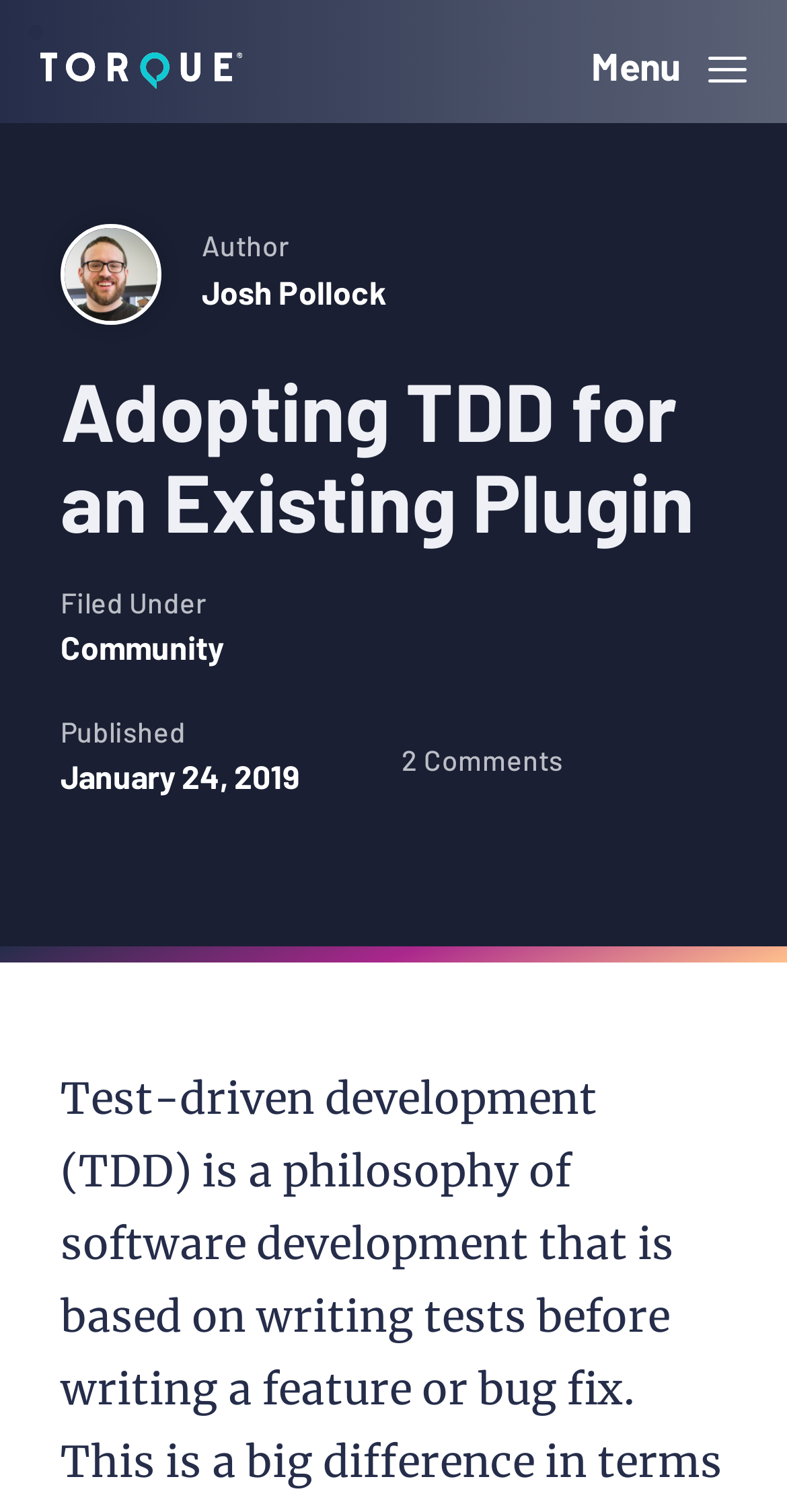What is the author of this article?
Please interpret the details in the image and answer the question thoroughly.

I found the author's name by looking at the 'Author' section, which is located below the main heading. The 'Author' section contains a link with the text 'Josh Pollock', which indicates the author's name.